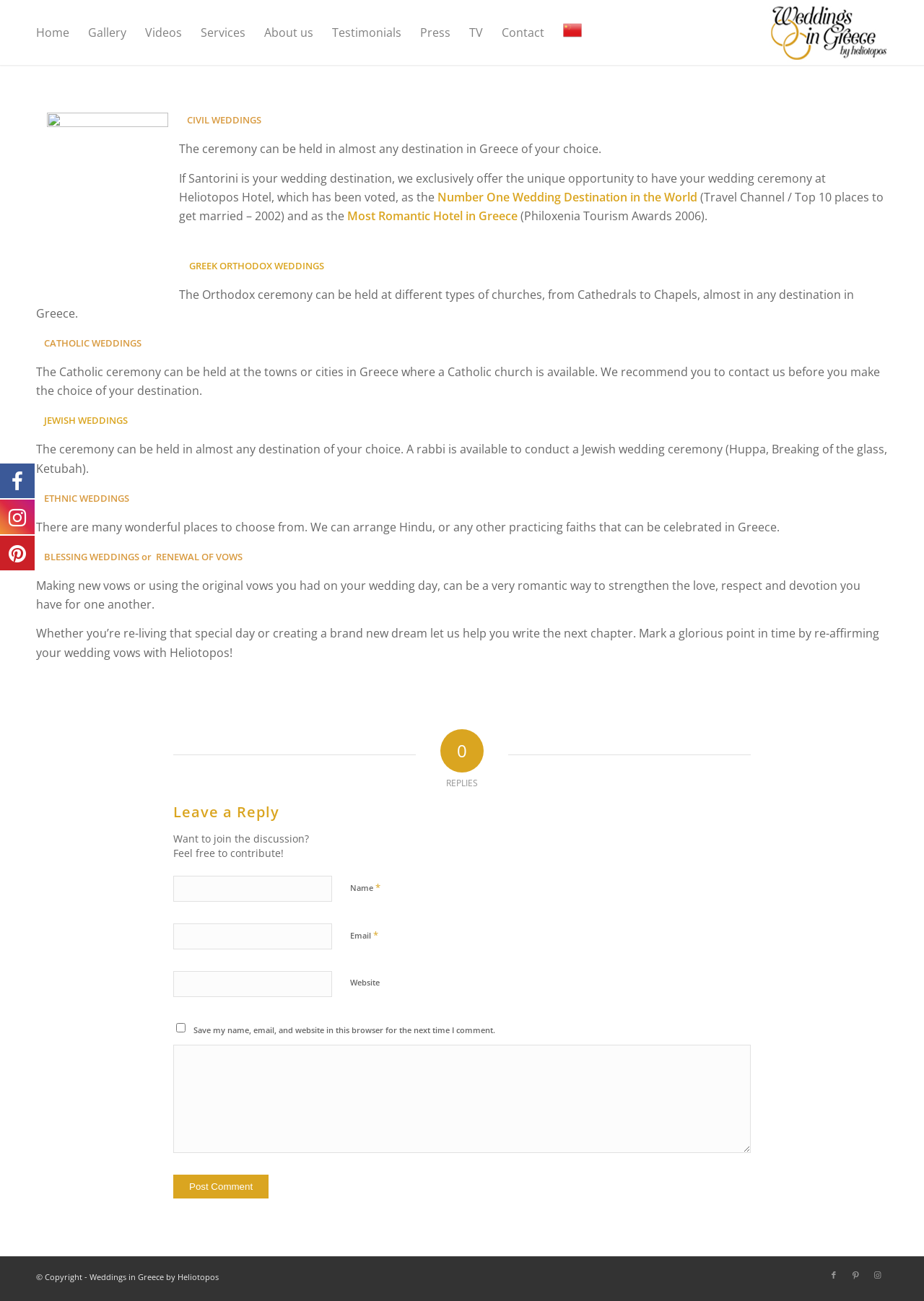Using the provided element description: "parent_node: Name * name="author"", determine the bounding box coordinates of the corresponding UI element in the screenshot.

[0.188, 0.673, 0.359, 0.693]